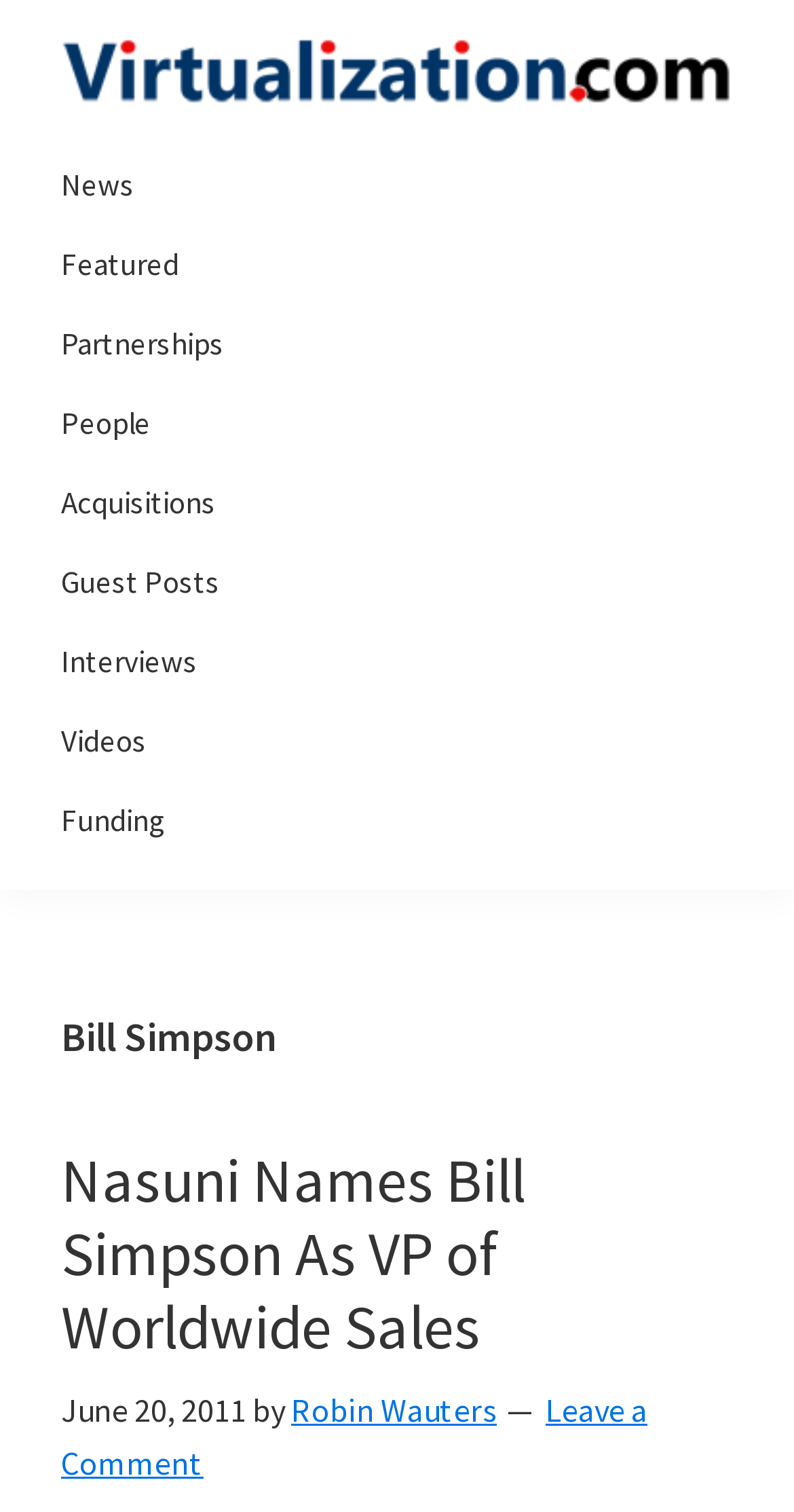Please specify the bounding box coordinates of the clickable region necessary for completing the following instruction: "leave a comment". The coordinates must consist of four float numbers between 0 and 1, i.e., [left, top, right, bottom].

[0.077, 0.919, 0.815, 0.981]